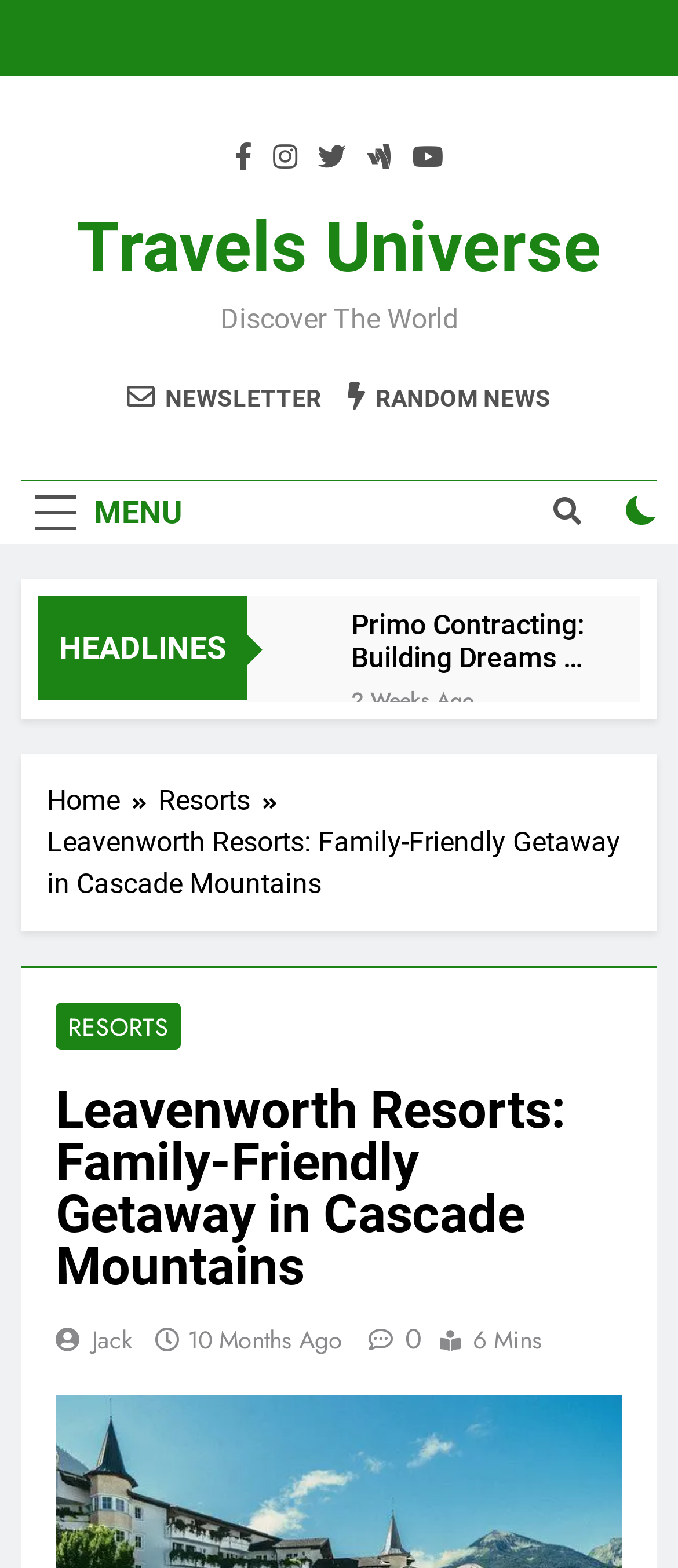Determine the bounding box coordinates of the area to click in order to meet this instruction: "Open the NEWSLETTER link".

[0.187, 0.243, 0.474, 0.264]